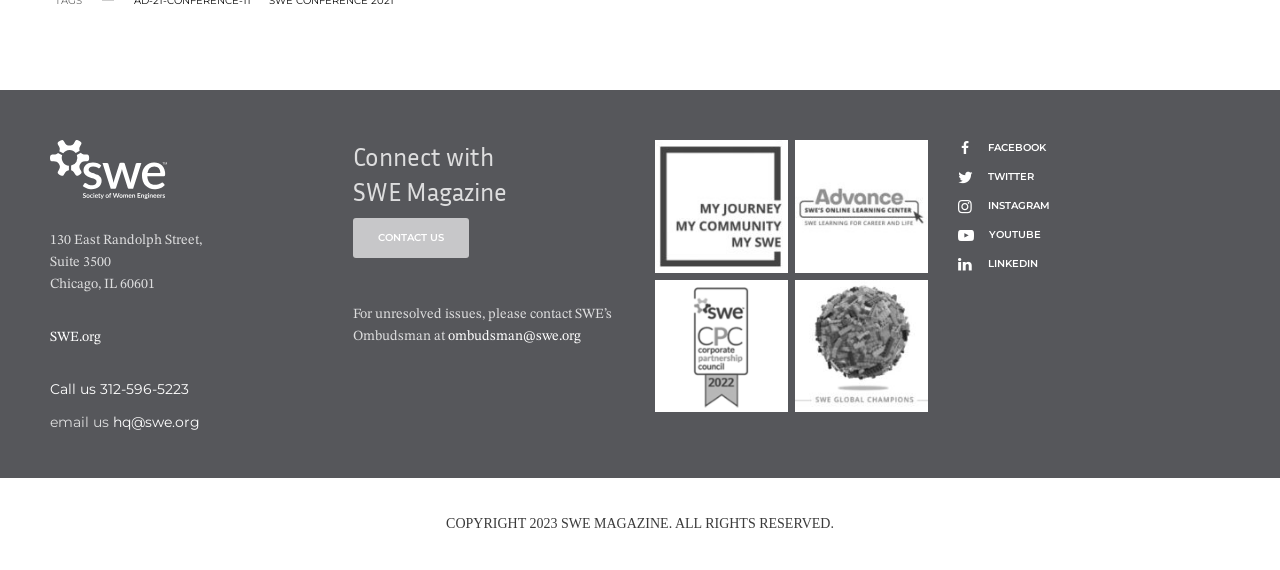What is the email address to contact SWE's Ombudsman?
Observe the image and answer the question with a one-word or short phrase response.

ombudsman@swe.org